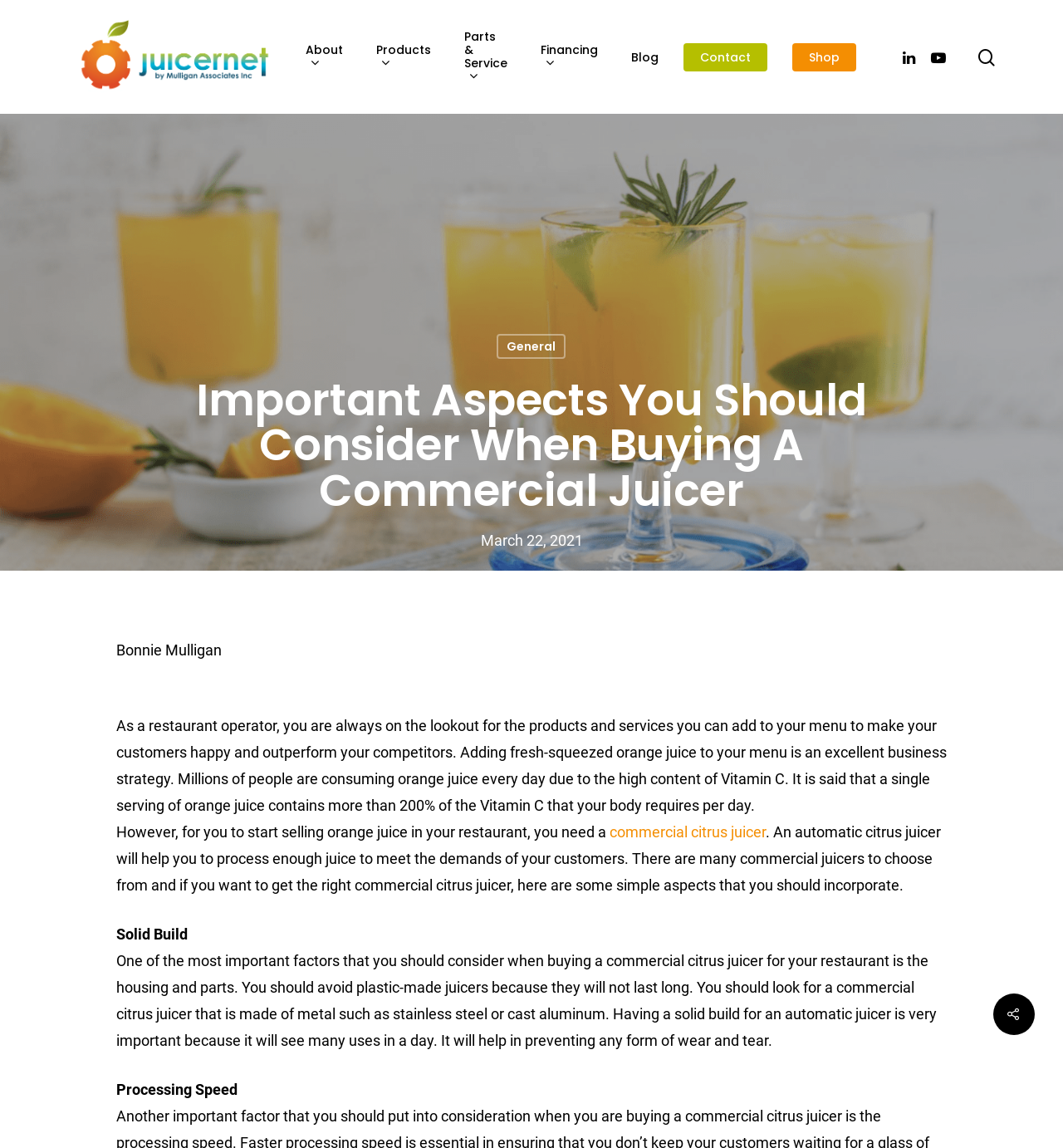Where is Juicernet located?
Please answer the question with as much detail and depth as you can.

The location of Juicernet is mentioned at the bottom of the webpage as 'Jupiter, FL', along with the address and contact information.